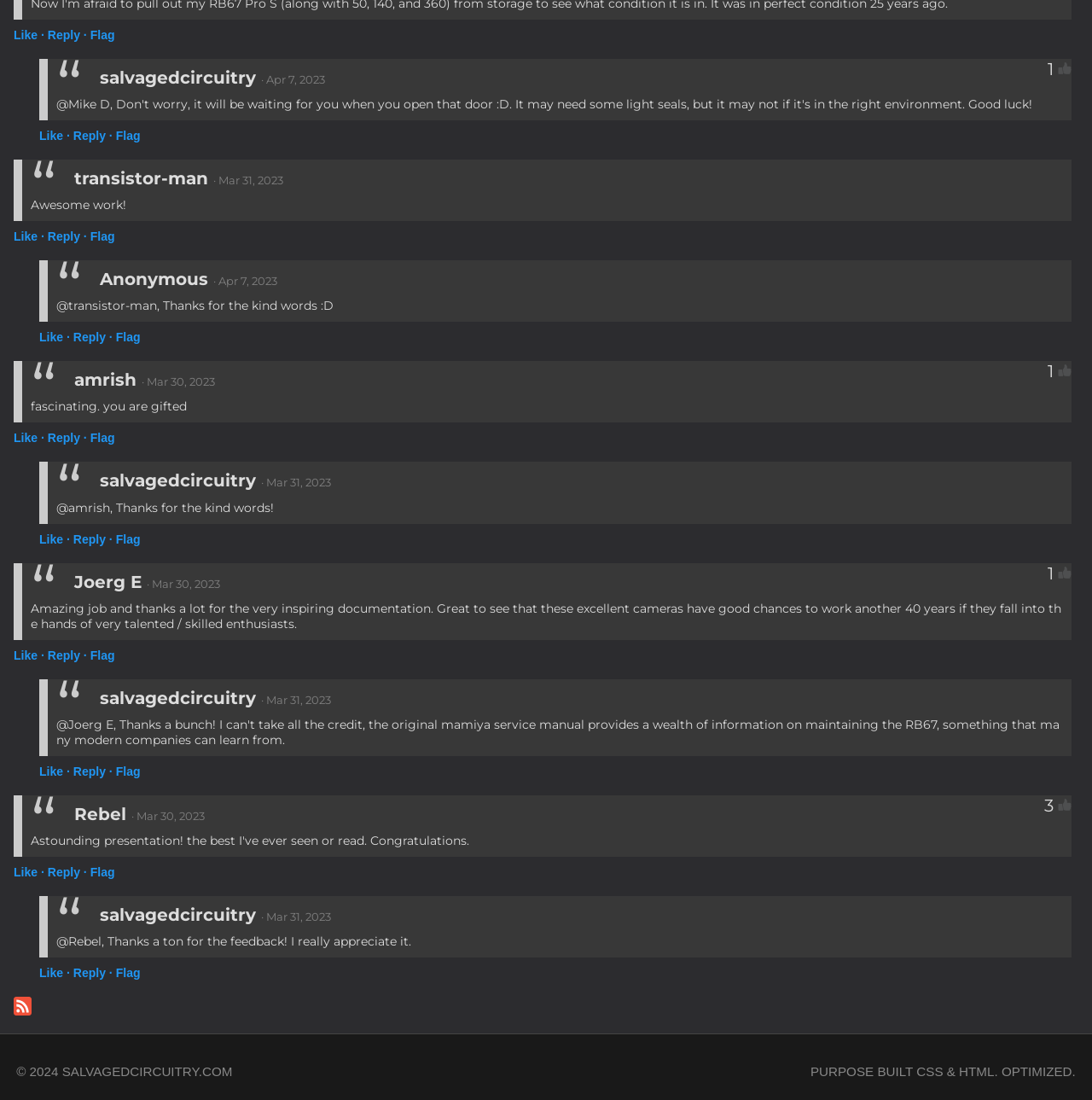Please identify the bounding box coordinates of the area I need to click to accomplish the following instruction: "Like a post".

[0.036, 0.117, 0.064, 0.129]